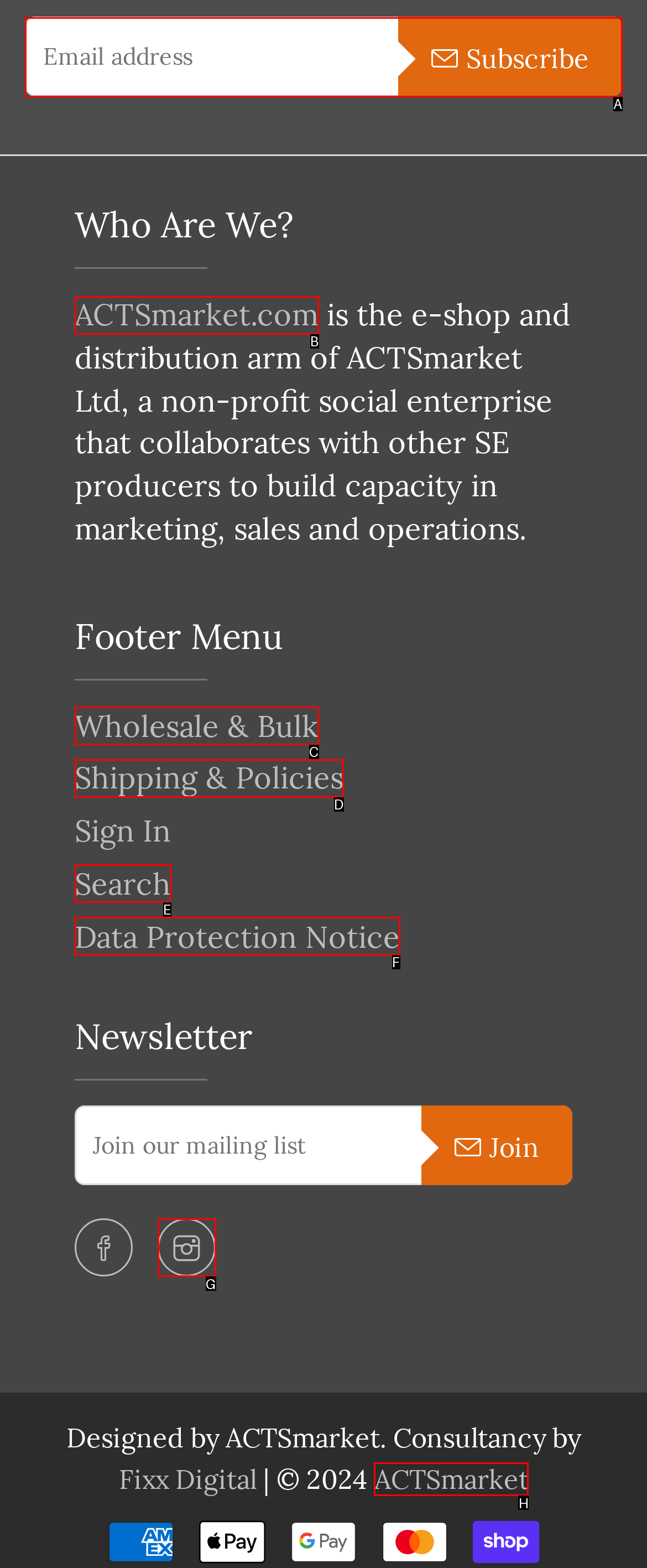Determine the HTML element that best aligns with the description: parent_node: Subscribe name="contact[email]" placeholder="Email address"
Answer with the appropriate letter from the listed options.

A